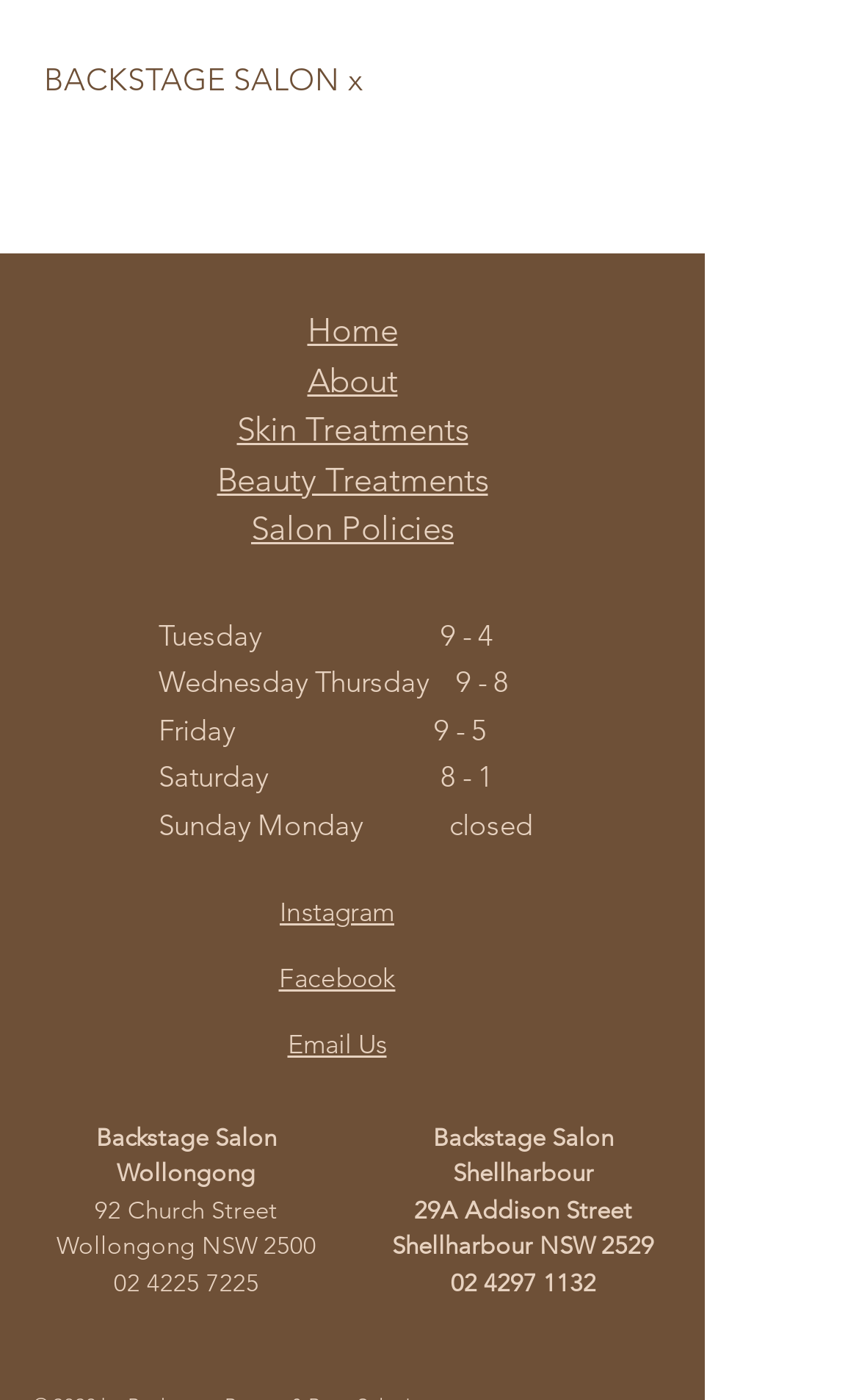Please identify the bounding box coordinates of the clickable area that will fulfill the following instruction: "Contact us through email". The coordinates should be in the format of four float numbers between 0 and 1, i.e., [left, top, right, bottom].

[0.335, 0.733, 0.45, 0.757]